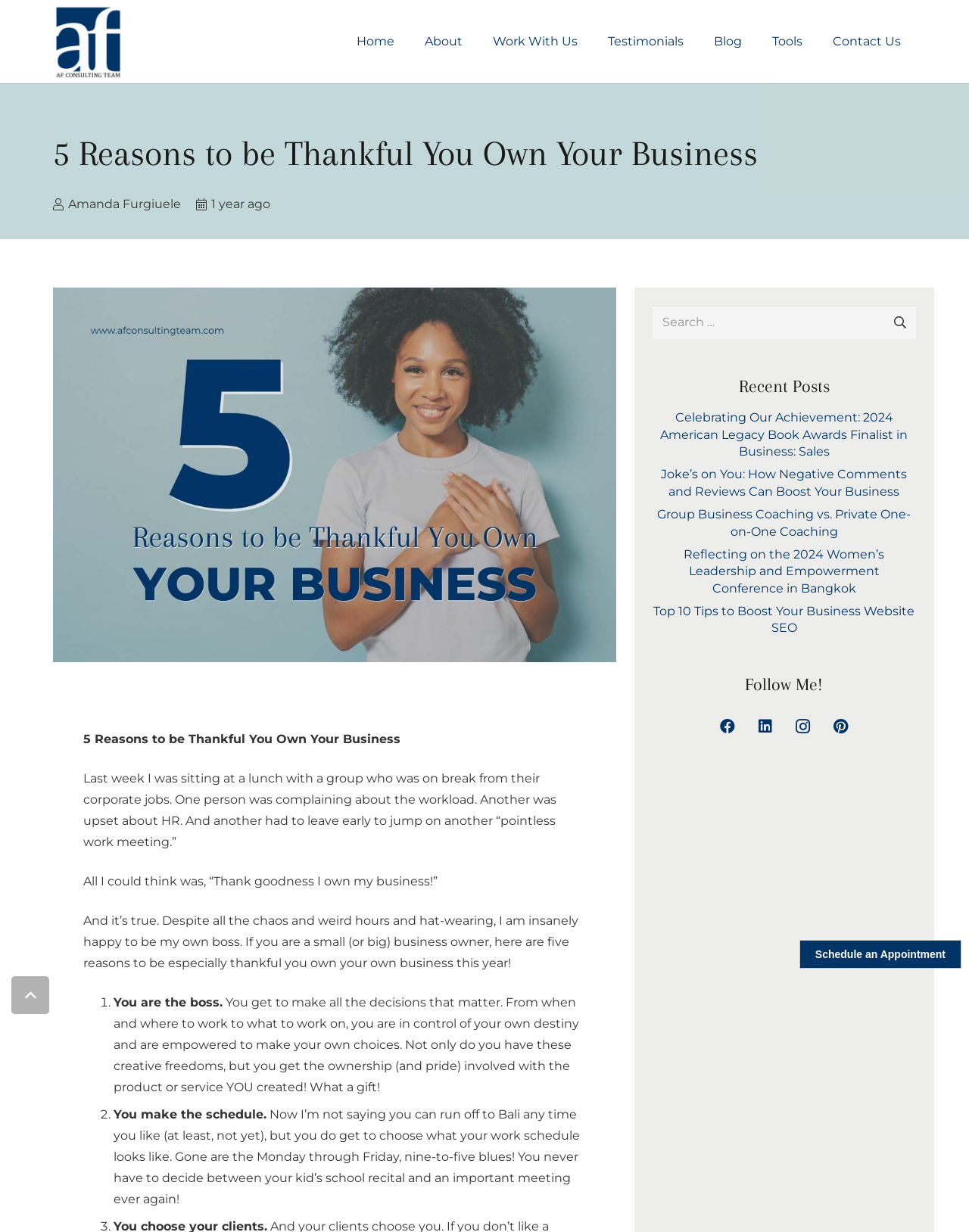Locate the bounding box coordinates of the element I should click to achieve the following instruction: "Read the '5 Reasons to be Thankful You Own Your Business' article".

[0.055, 0.107, 0.945, 0.142]